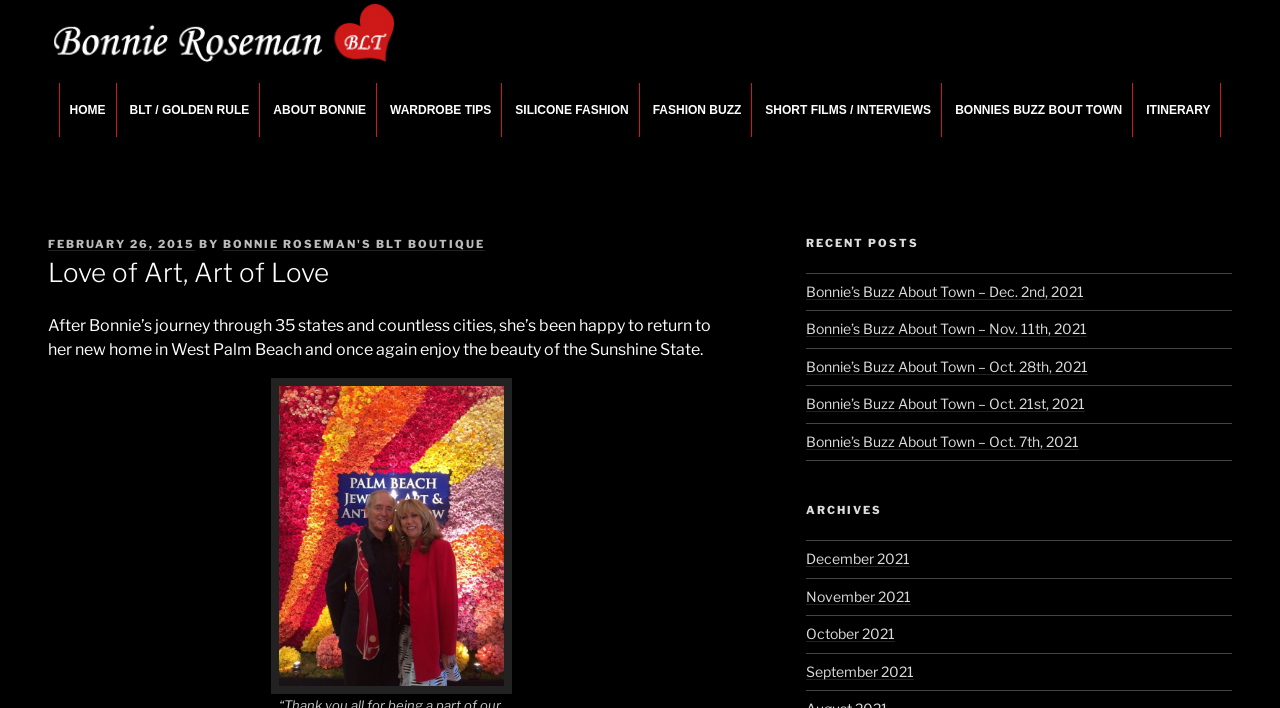Consider the image and give a detailed and elaborate answer to the question: 
What is Bonnie Roseman's profession?

I inferred this answer by looking at the static text 'Fashion Designer – Style Consultant – Wardrobe Architect.' which is located below the link 'BONNIE ROSEMAN'.